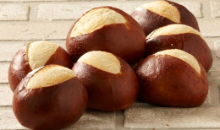Please provide a comprehensive response to the question based on the details in the image: What is the purpose of the traditional cross cut on the rolls?

The caption explains that the traditional cross cut on the rolls 'reveals the delightful contrast between the golden crust and the soft, chewy bread beneath', implying that the cut is made to showcase the difference between the outer and inner layers of the bread.